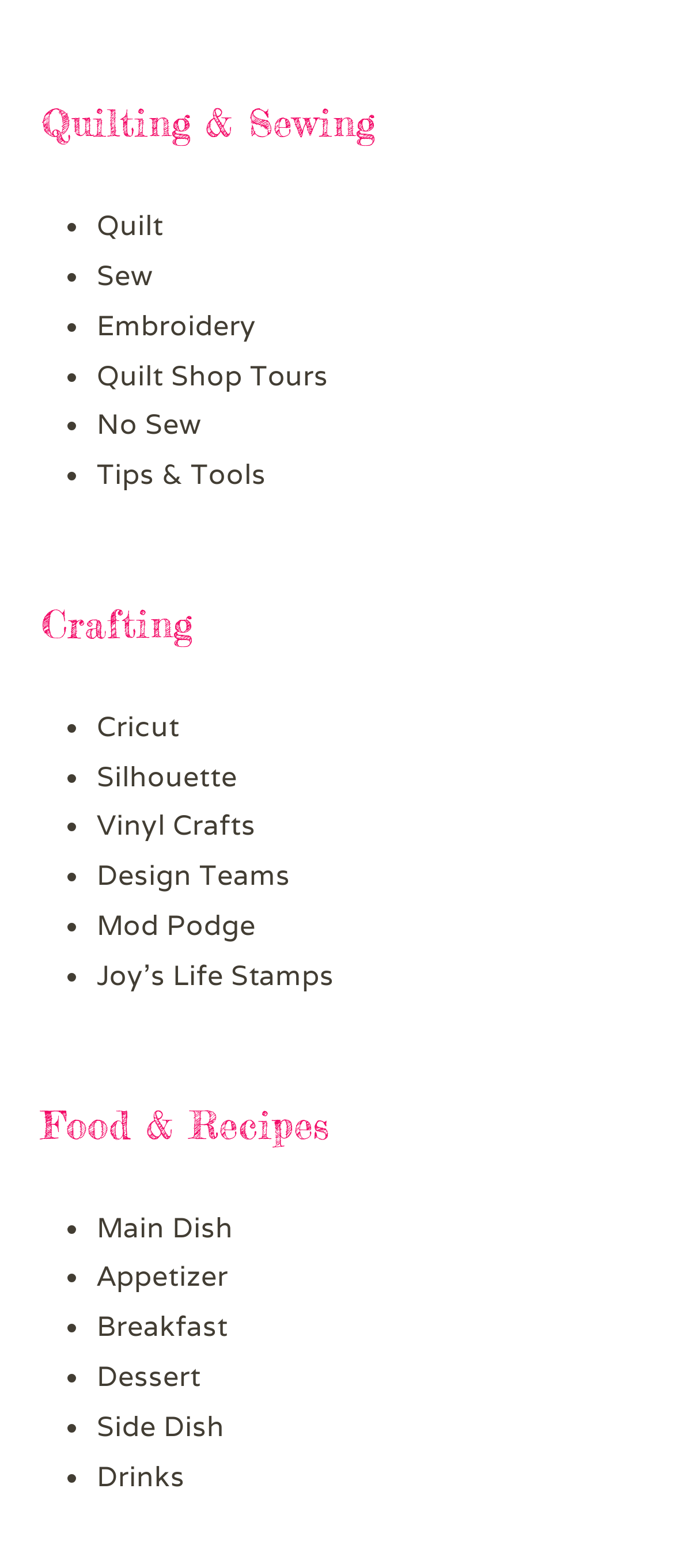For the given element description Dessert, determine the bounding box coordinates of the UI element. The coordinates should follow the format (top-left x, top-left y, bottom-right x, bottom-right y) and be within the range of 0 to 1.

[0.144, 0.866, 0.298, 0.889]